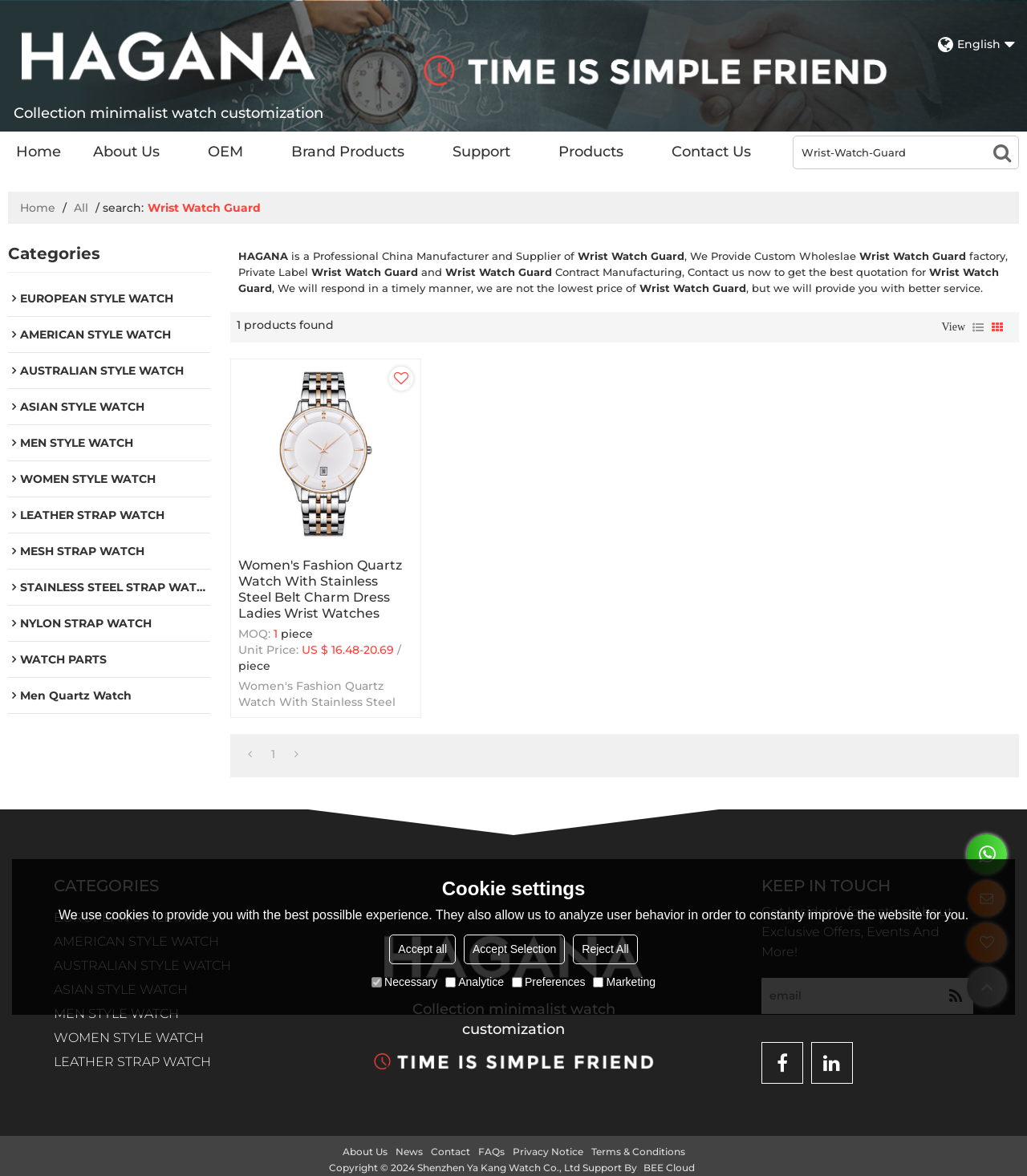Determine the bounding box coordinates of the clickable region to follow the instruction: "View product categories".

[0.008, 0.207, 0.098, 0.224]